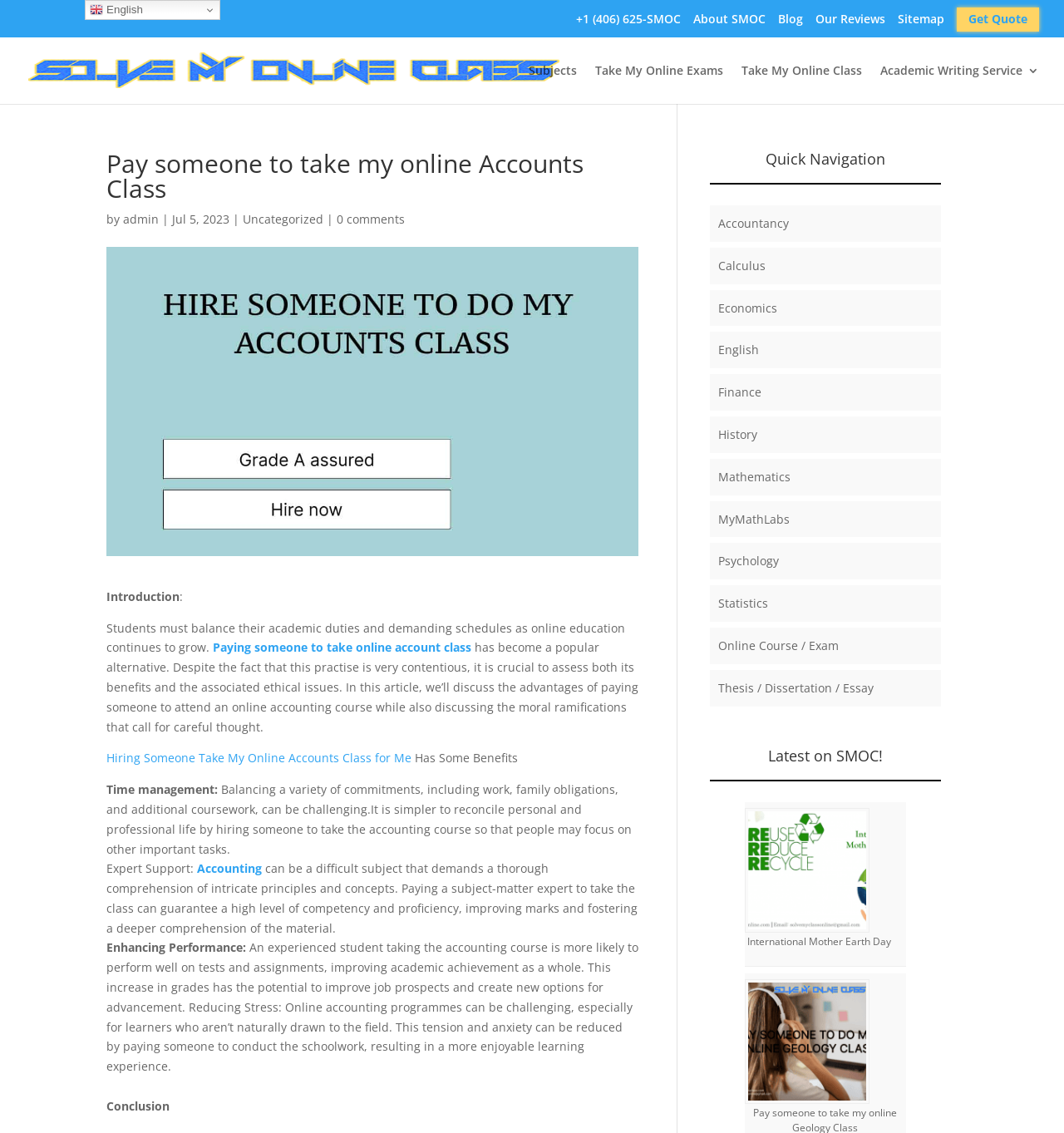Locate the bounding box coordinates of the element that needs to be clicked to carry out the instruction: "Click the 'Get Quote' button". The coordinates should be given as four float numbers ranging from 0 to 1, i.e., [left, top, right, bottom].

[0.899, 0.007, 0.977, 0.028]